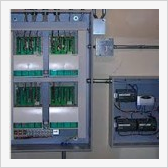Explain the image in detail, mentioning the main subjects and background elements.

This image depicts a control panel for an HVAC system, showcasing several components essential for regulating heating, ventilation, and air conditioning within a building. The panel features organized circuits and wires that connect various devices, typically including relays and controllers. On the right, a smaller unit contains additional components, likely related to motor controls or sensors used in maintaining the system’s efficiency. This setup is crucial in ensuring that HVAC operations run smoothly, offering comfortable climate control while enhancing energy efficiency in modern buildings.